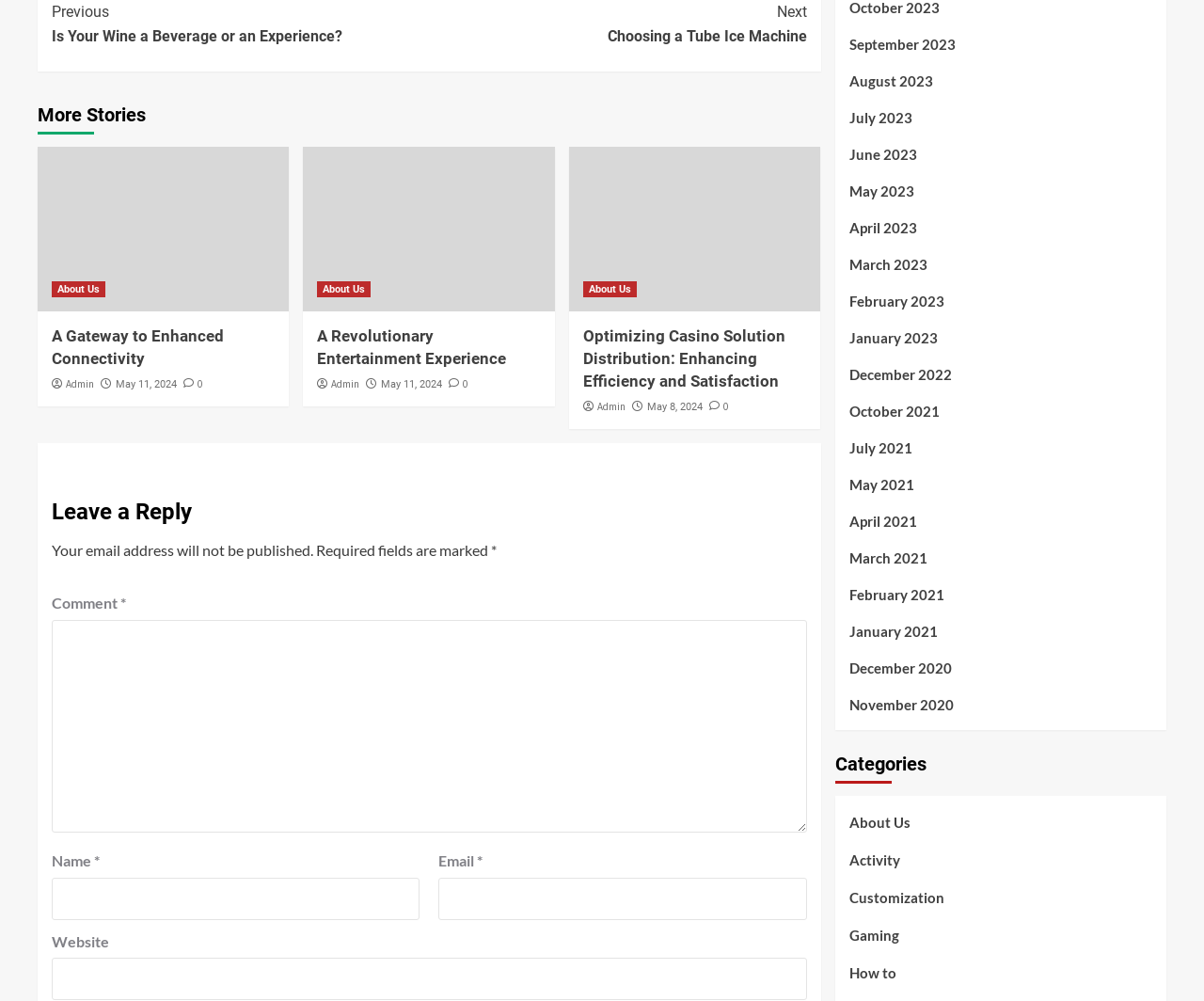Refer to the element description parent_node: Website name="url" and identify the corresponding bounding box in the screenshot. Format the coordinates as (top-left x, top-left y, bottom-right x, bottom-right y) with values in the range of 0 to 1.

[0.043, 0.957, 0.67, 0.999]